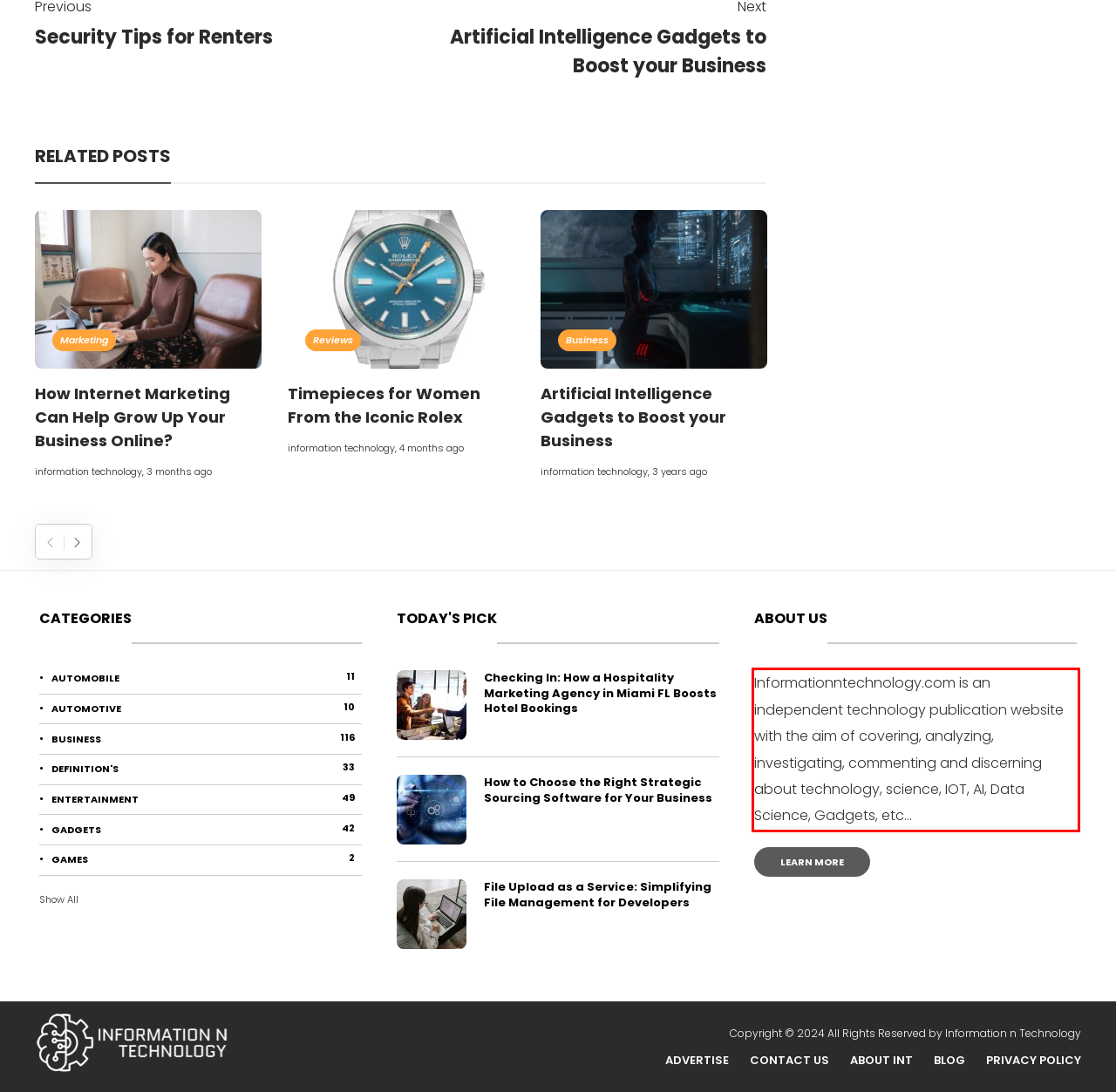Given a webpage screenshot, identify the text inside the red bounding box using OCR and extract it.

Informationntechnology.com is an independent technology publication website with the aim of covering, analyzing, investigating, commenting and discerning about technology, science, IOT, AI, Data Science, Gadgets, etc...